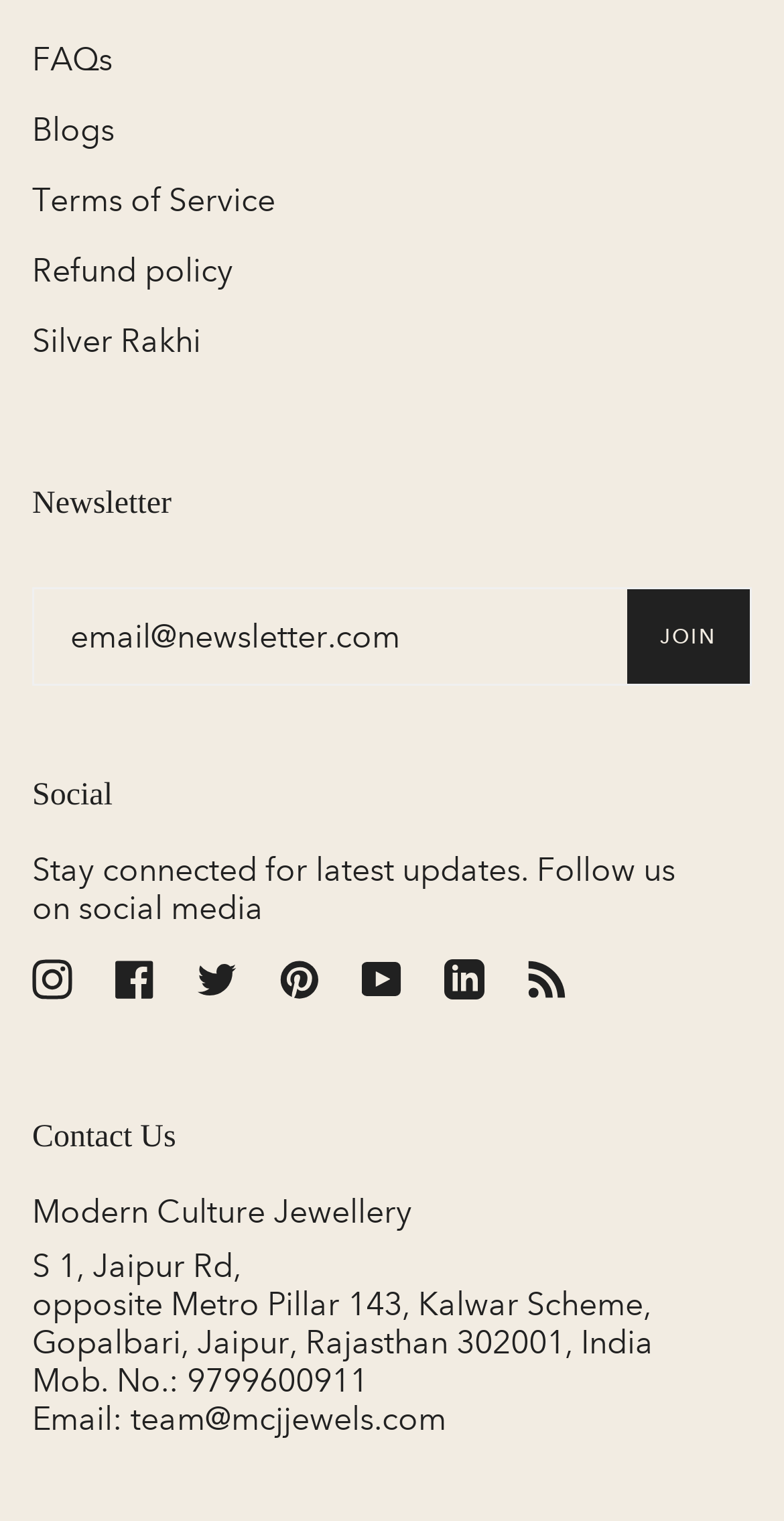Given the element description Refund policy, specify the bounding box coordinates of the corresponding UI element in the format (top-left x, top-left y, bottom-right x, bottom-right y). All values must be between 0 and 1.

[0.041, 0.165, 0.297, 0.19]